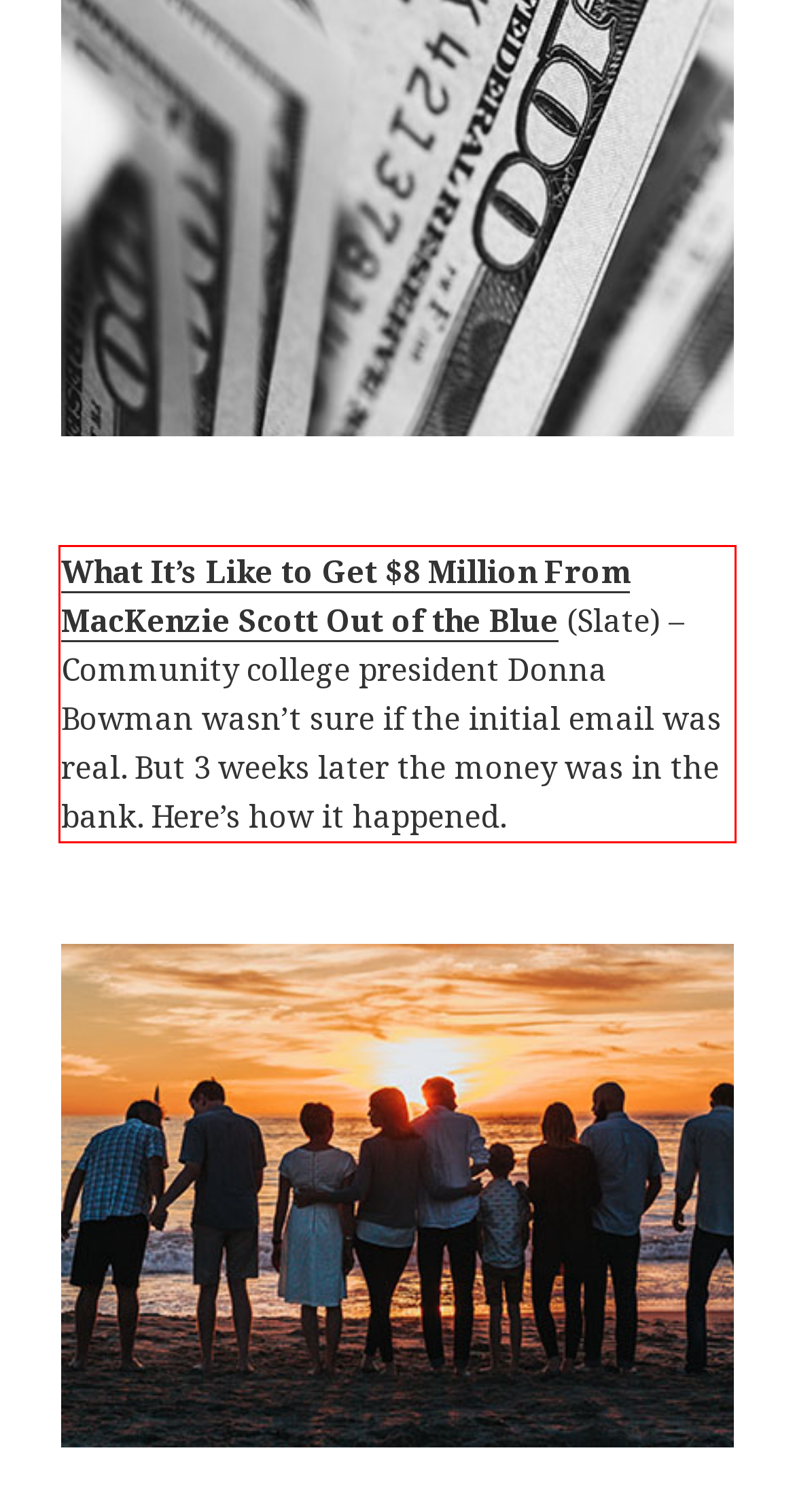You have a screenshot with a red rectangle around a UI element. Recognize and extract the text within this red bounding box using OCR.

What It’s Like to Get $8 Million From MacKenzie Scott Out of the Blue (Slate) – Community college president Donna Bowman wasn’t sure if the initial email was real. But 3 weeks later the money was in the bank. Here’s how it happened.